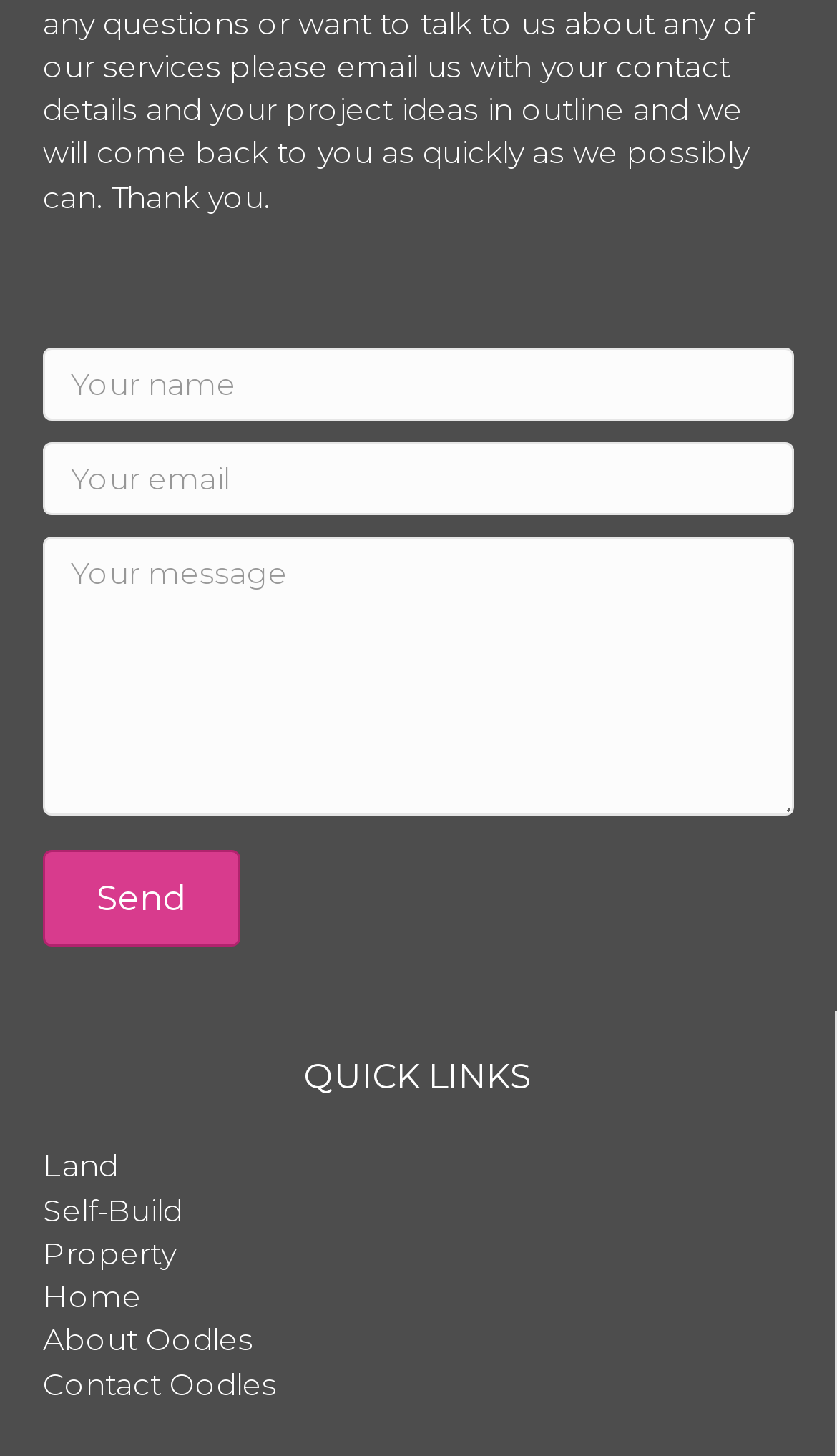Determine the bounding box coordinates for the area that should be clicked to carry out the following instruction: "Click Send".

[0.051, 0.583, 0.287, 0.65]